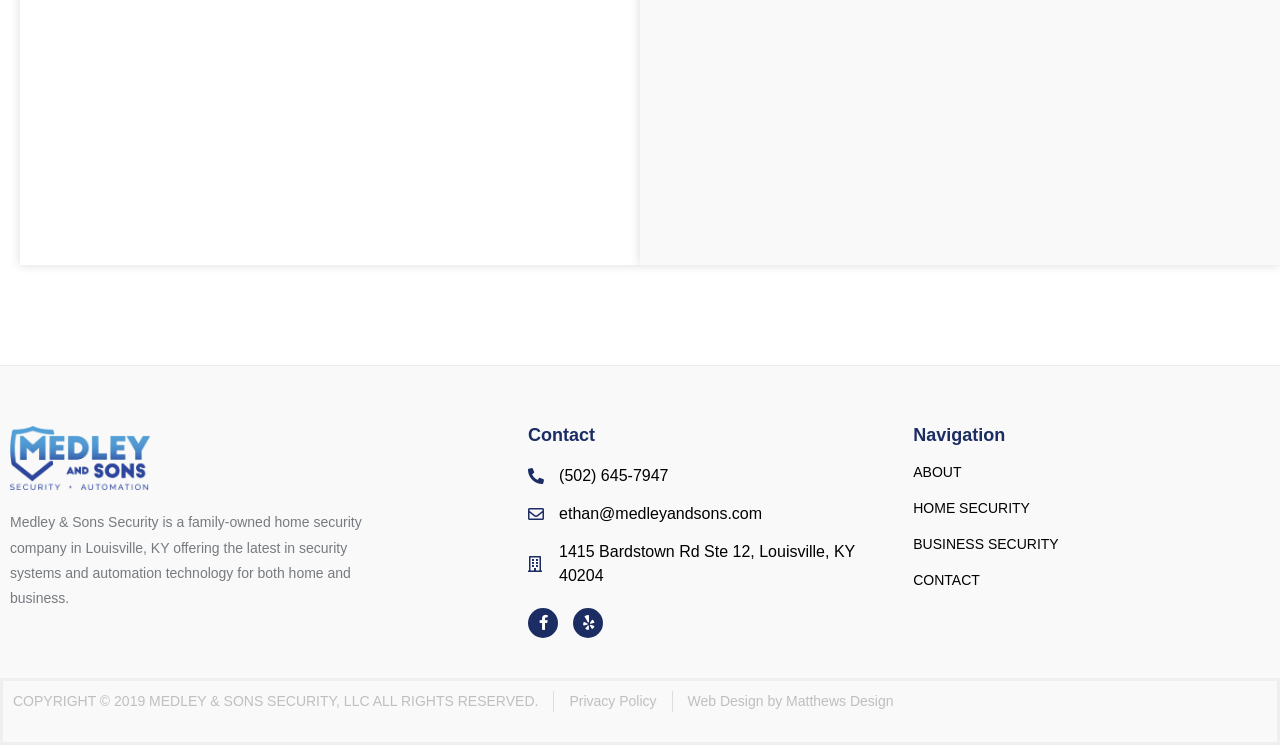What is the address of Medley & Sons Security?
Kindly offer a detailed explanation using the data available in the image.

The link element with the text '1415 Bardstown Rd Ste 12, Louisville, KY 40204' is located under the 'Contact' heading, indicating that it is the address of Medley & Sons Security.